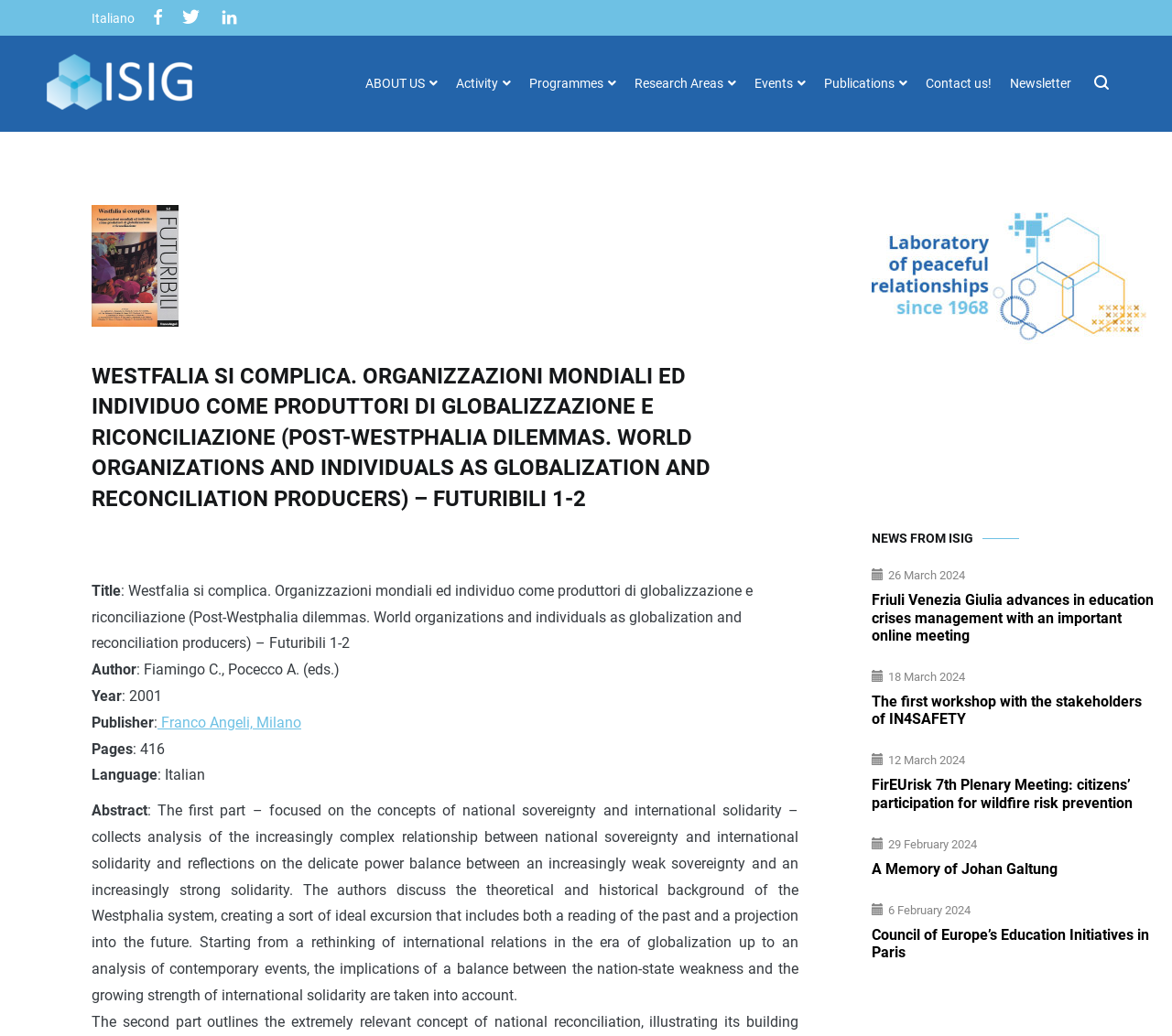Specify the bounding box coordinates of the area to click in order to follow the given instruction: "Check the NEWS FROM ISIG section."

[0.744, 0.511, 0.83, 0.529]